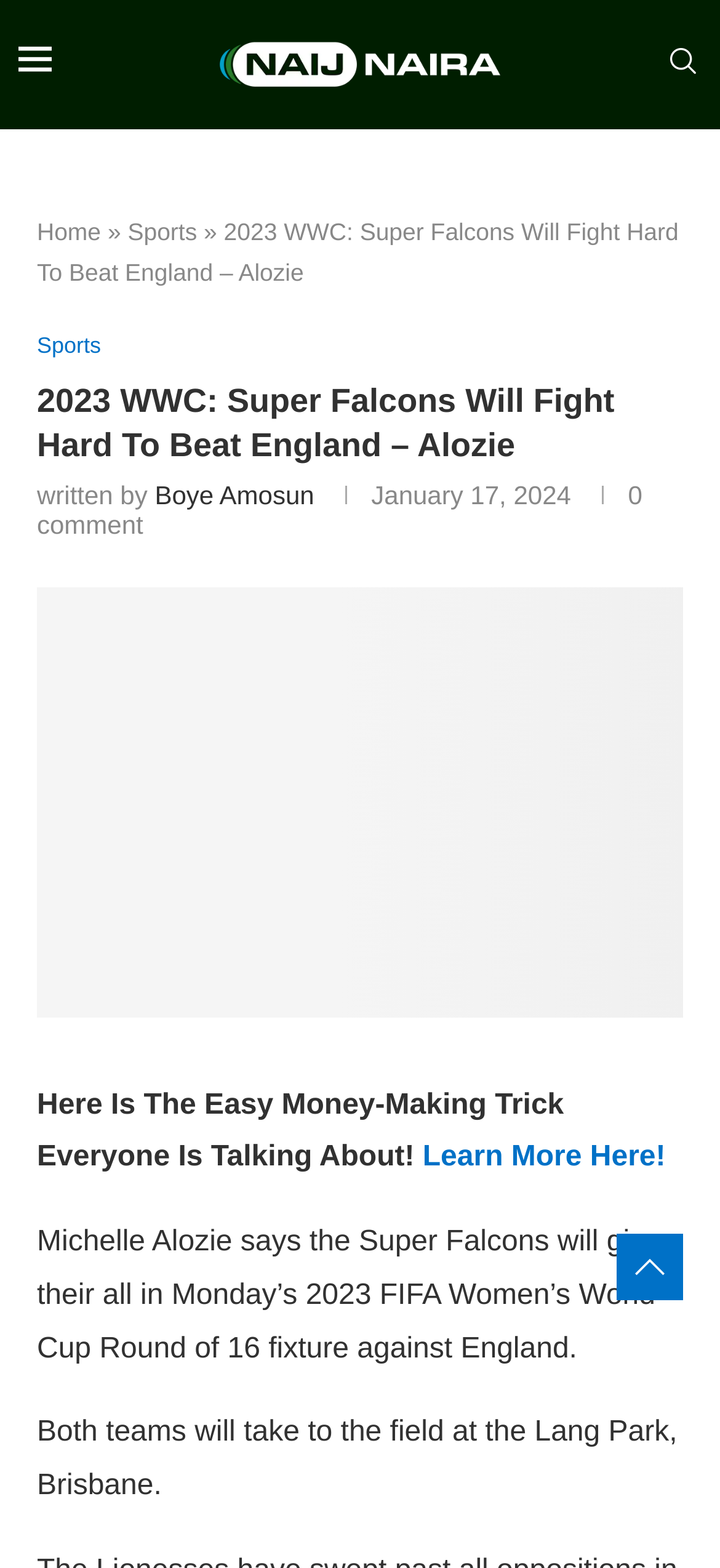What is the date of the article?
Based on the image, respond with a single word or phrase.

January 17, 2024